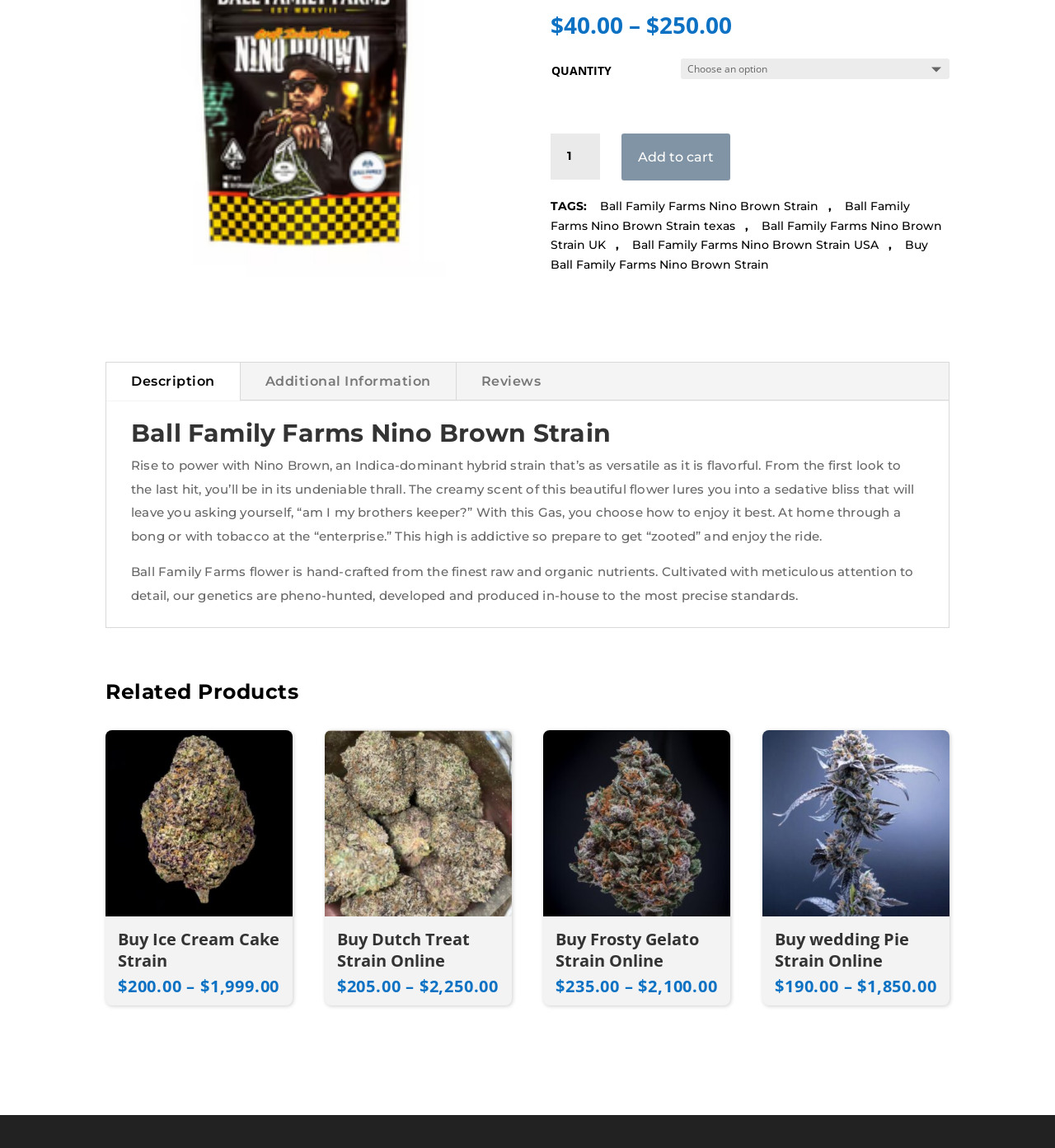Using the element description provided, determine the bounding box coordinates in the format (top-left x, top-left y, bottom-right x, bottom-right y). Ensure that all values are floating point numbers between 0 and 1. Element description: Editor@CannabisNewsWire.com

None